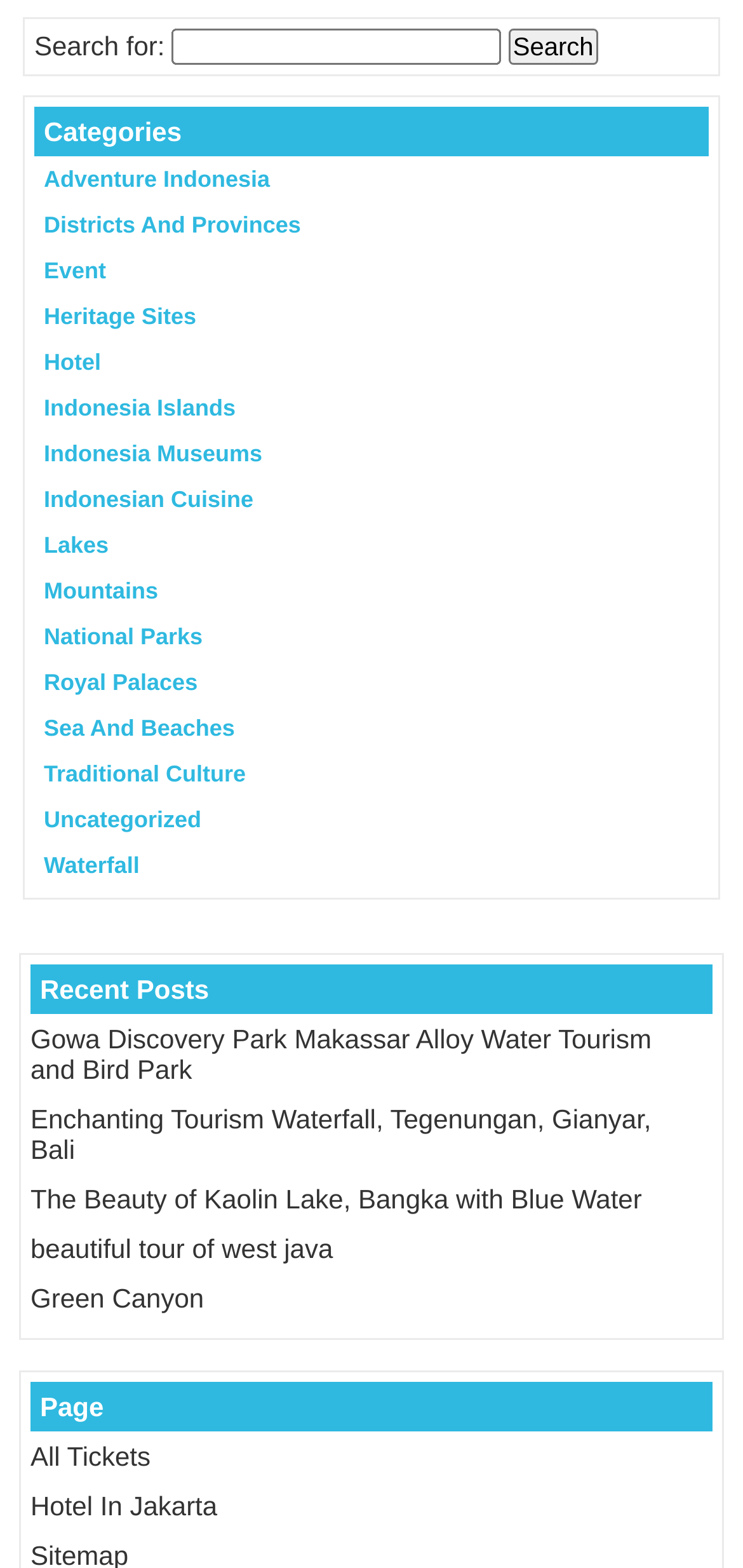Please find the bounding box for the UI component described as follows: "parent_node: Search for: name="s"".

[0.232, 0.018, 0.675, 0.041]